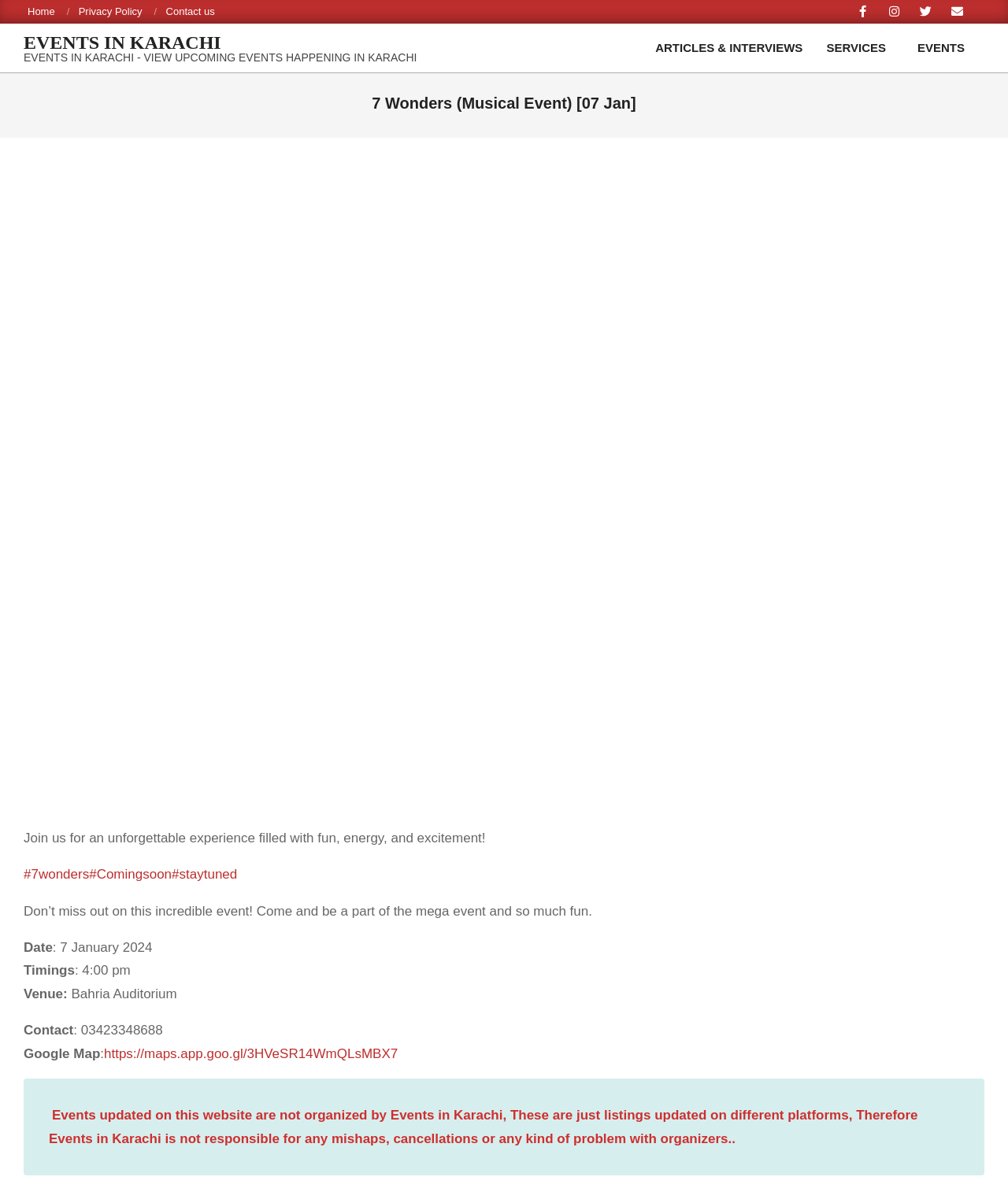Identify the bounding box for the UI element described as: "Events in Karachi". The coordinates should be four float numbers between 0 and 1, i.e., [left, top, right, bottom].

[0.023, 0.028, 0.414, 0.044]